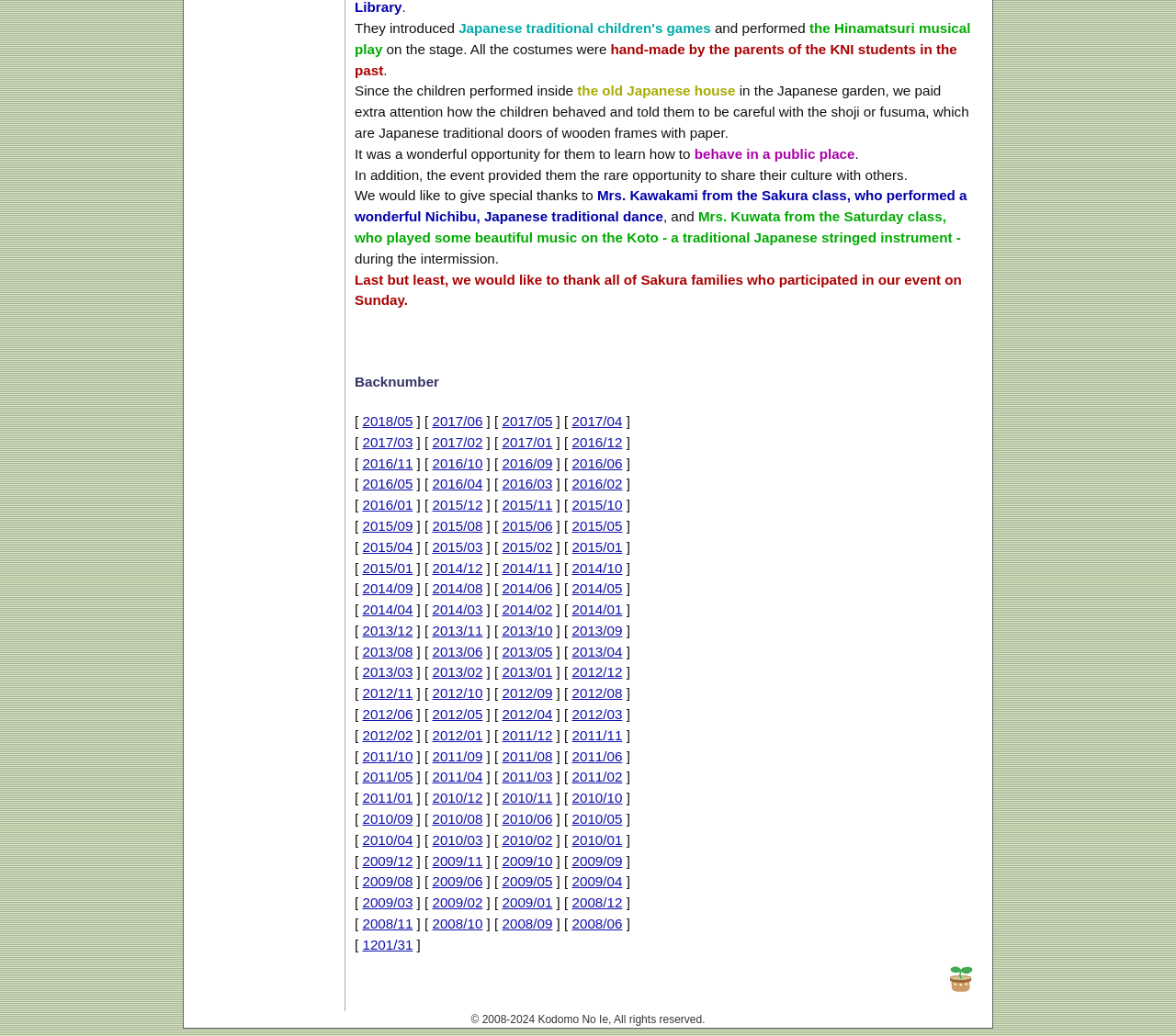Please give a one-word or short phrase response to the following question: 
What is the event described in the article?

Hinamatsuri musical play